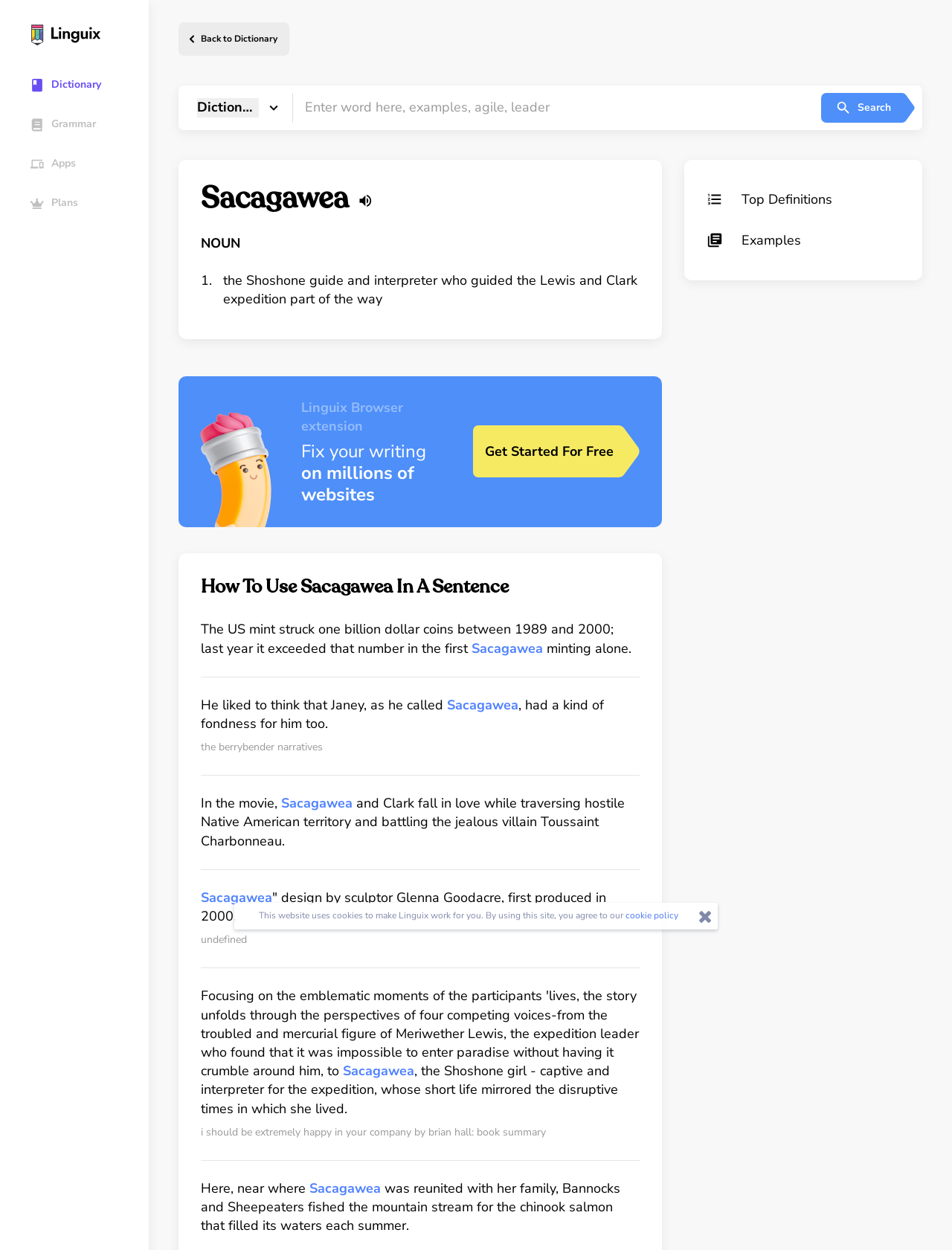What is the definition of Sacagawea?
Kindly answer the question with as much detail as you can.

I found the answer by reading the text below the heading 'Sacagawea', which provides a brief definition of the term.